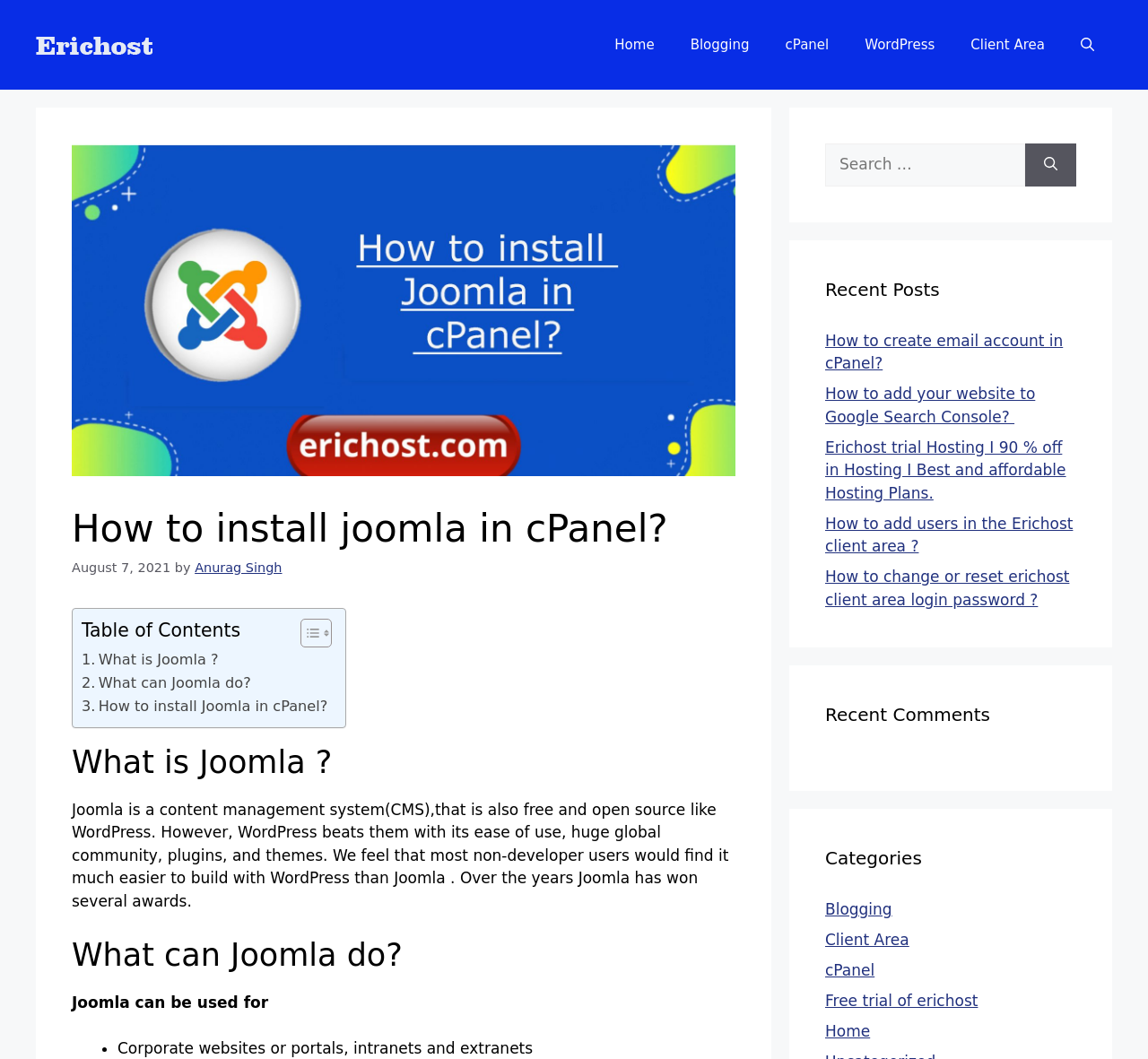Please extract the webpage's main title and generate its text content.

How to install joomla in cPanel?